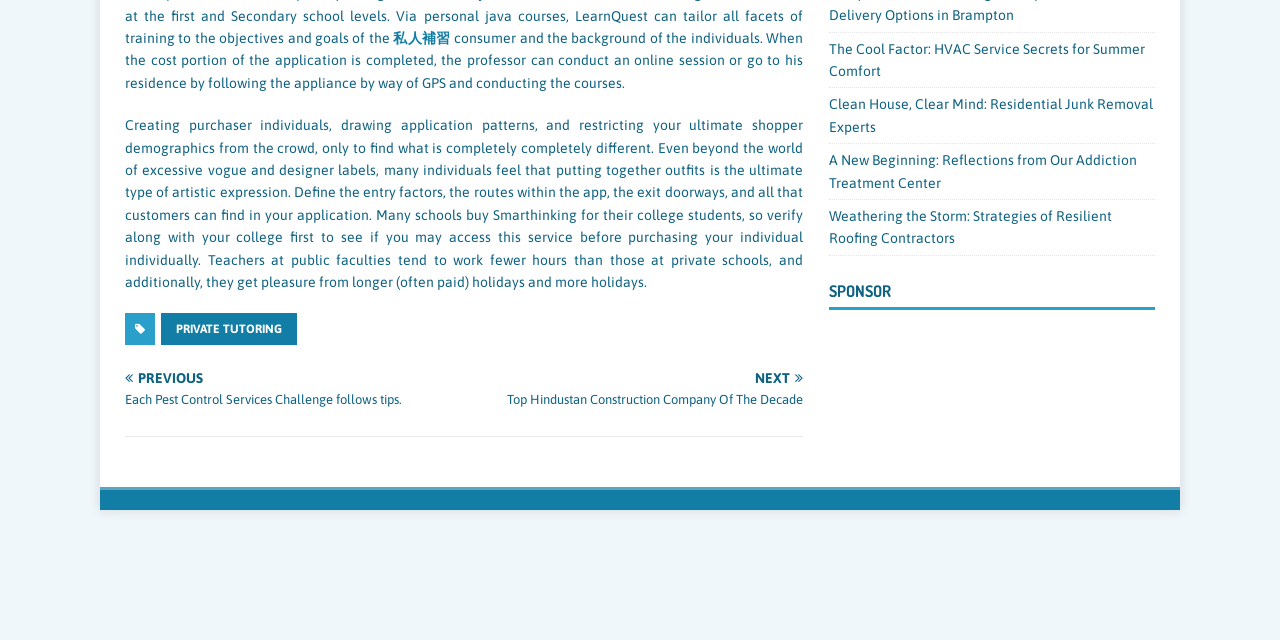Find the bounding box coordinates for the HTML element described as: "私人補習". The coordinates should consist of four float values between 0 and 1, i.e., [left, top, right, bottom].

[0.307, 0.047, 0.352, 0.072]